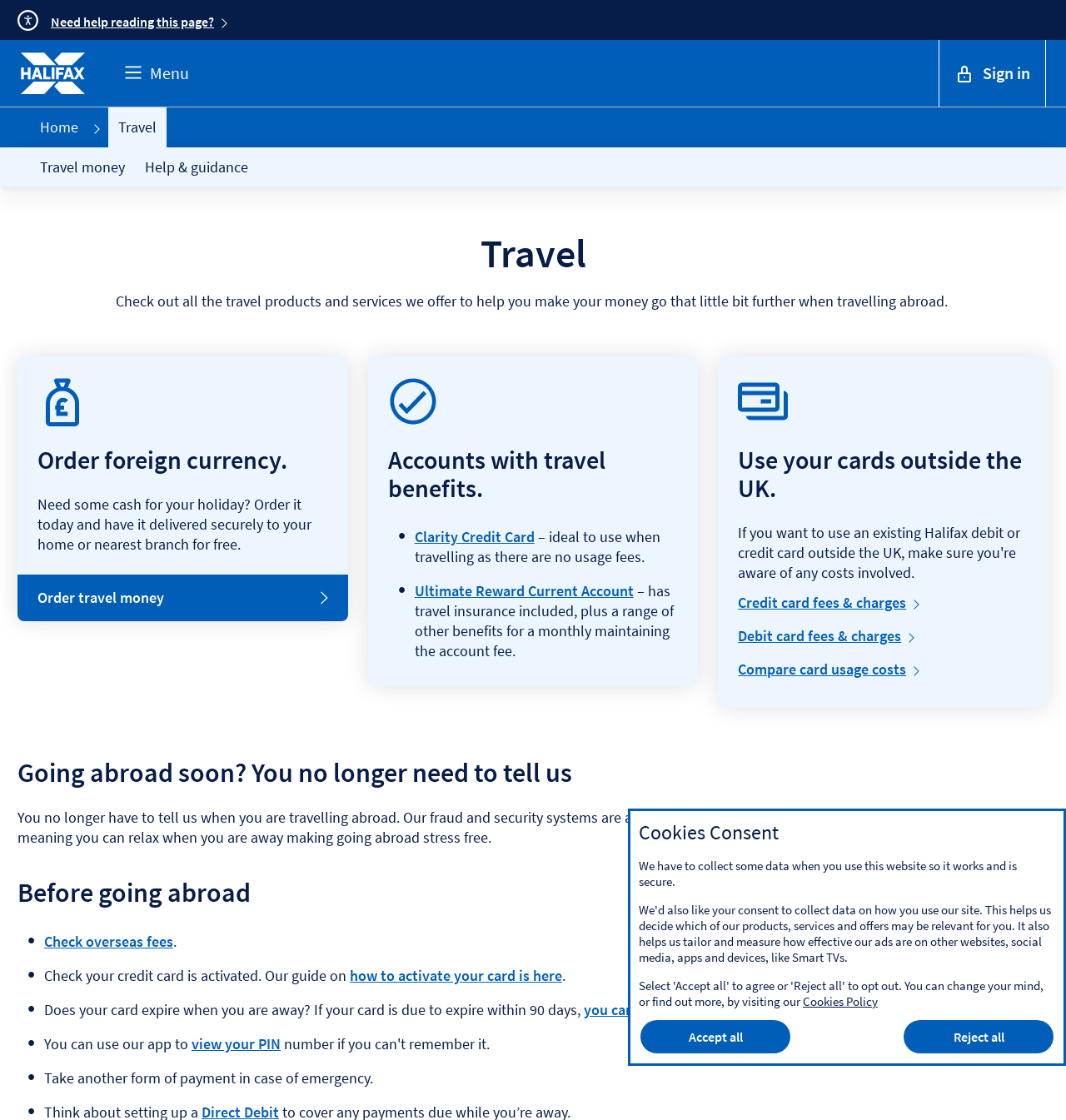Predict the bounding box coordinates of the area that should be clicked to accomplish the following instruction: "Check overseas fees". The bounding box coordinates should consist of four float numbers between 0 and 1, i.e., [left, top, right, bottom].

[0.041, 0.832, 0.162, 0.849]